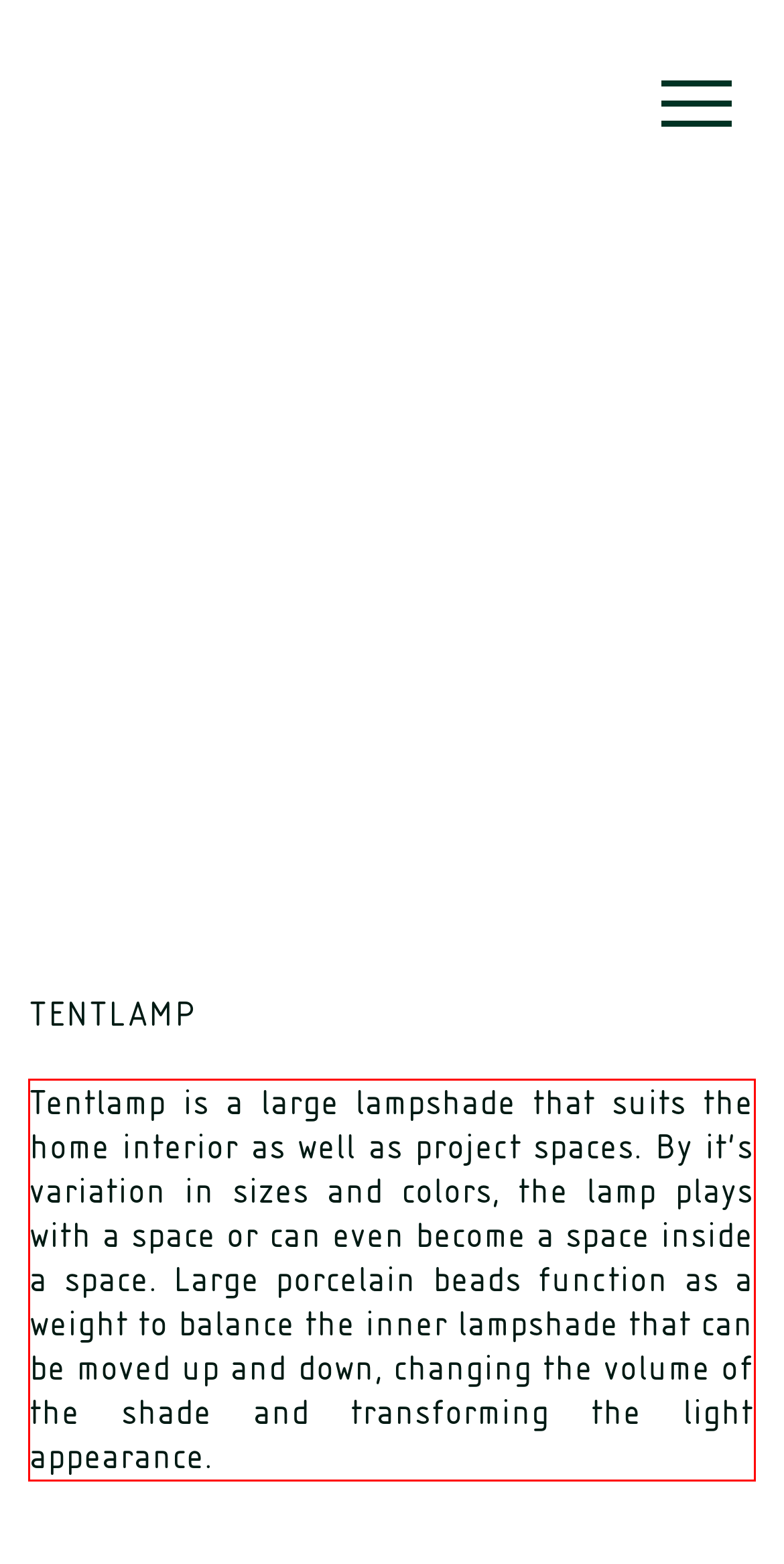Please recognize and transcribe the text located inside the red bounding box in the webpage image.

Tentlamp is a large lampshade that suits the home interior as well as project spaces. By it's variation in sizes and colors, the lamp plays with a space or can even become a space inside a space. Large porcelain beads function as a weight to balance the inner lampshade that can be moved up and down, changing the volume of the shade and transforming the light appearance.